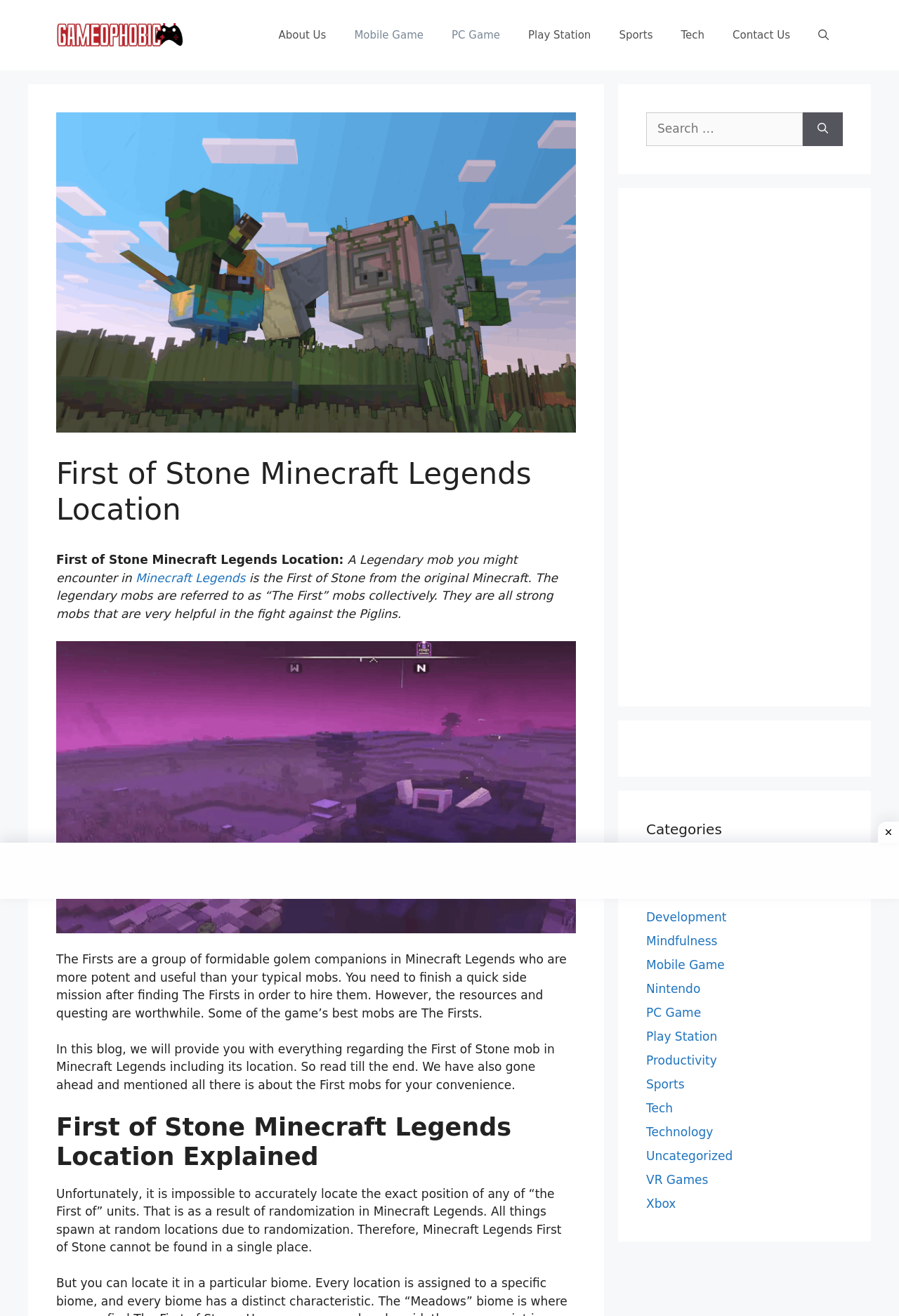Provide the bounding box coordinates of the UI element that matches the description: "Integrations".

None